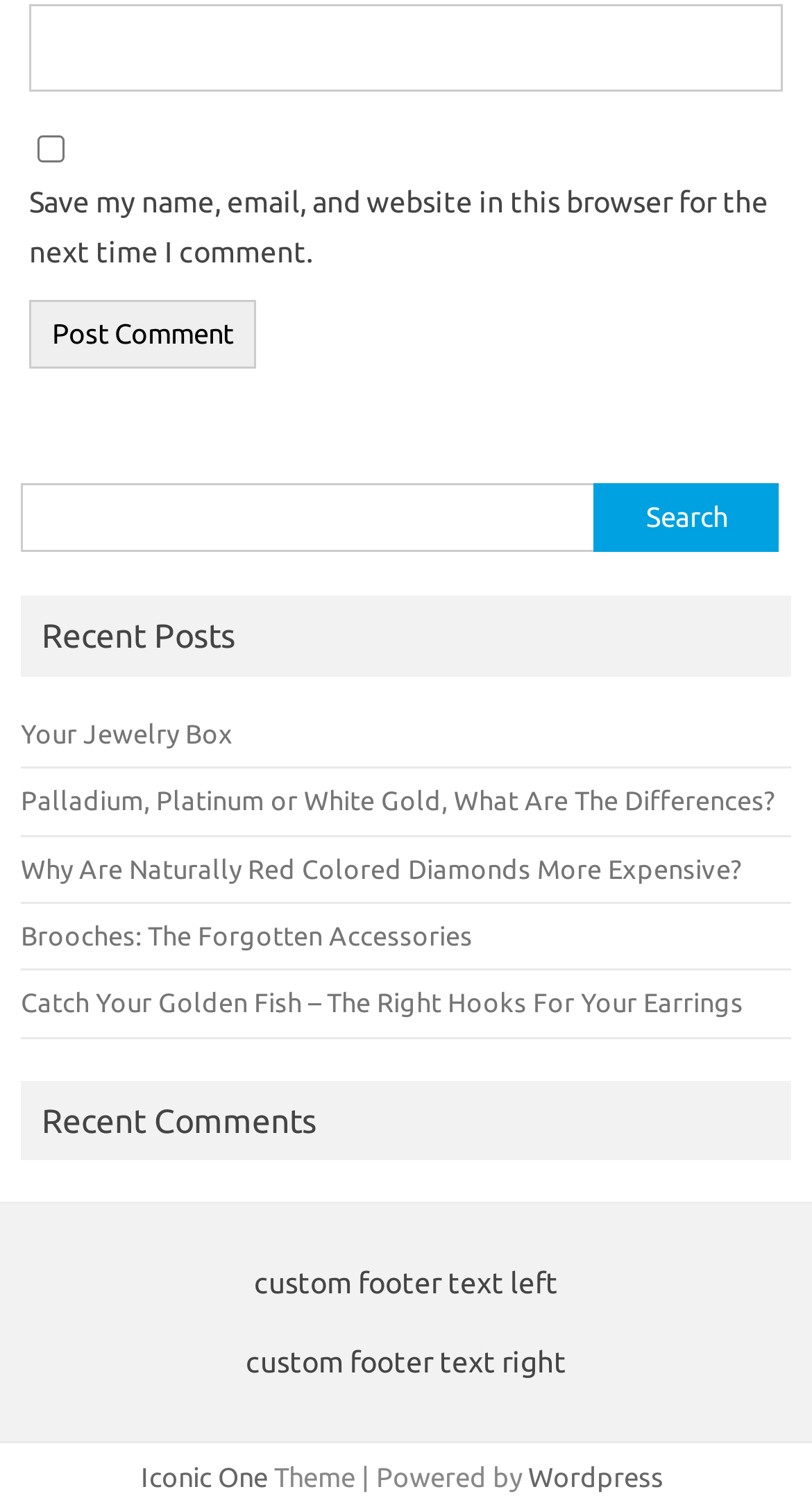Using the provided element description, identify the bounding box coordinates as (top-left x, top-left y, bottom-right x, bottom-right y). Ensure all values are between 0 and 1. Description: Iconic One

[0.173, 0.967, 0.329, 0.986]